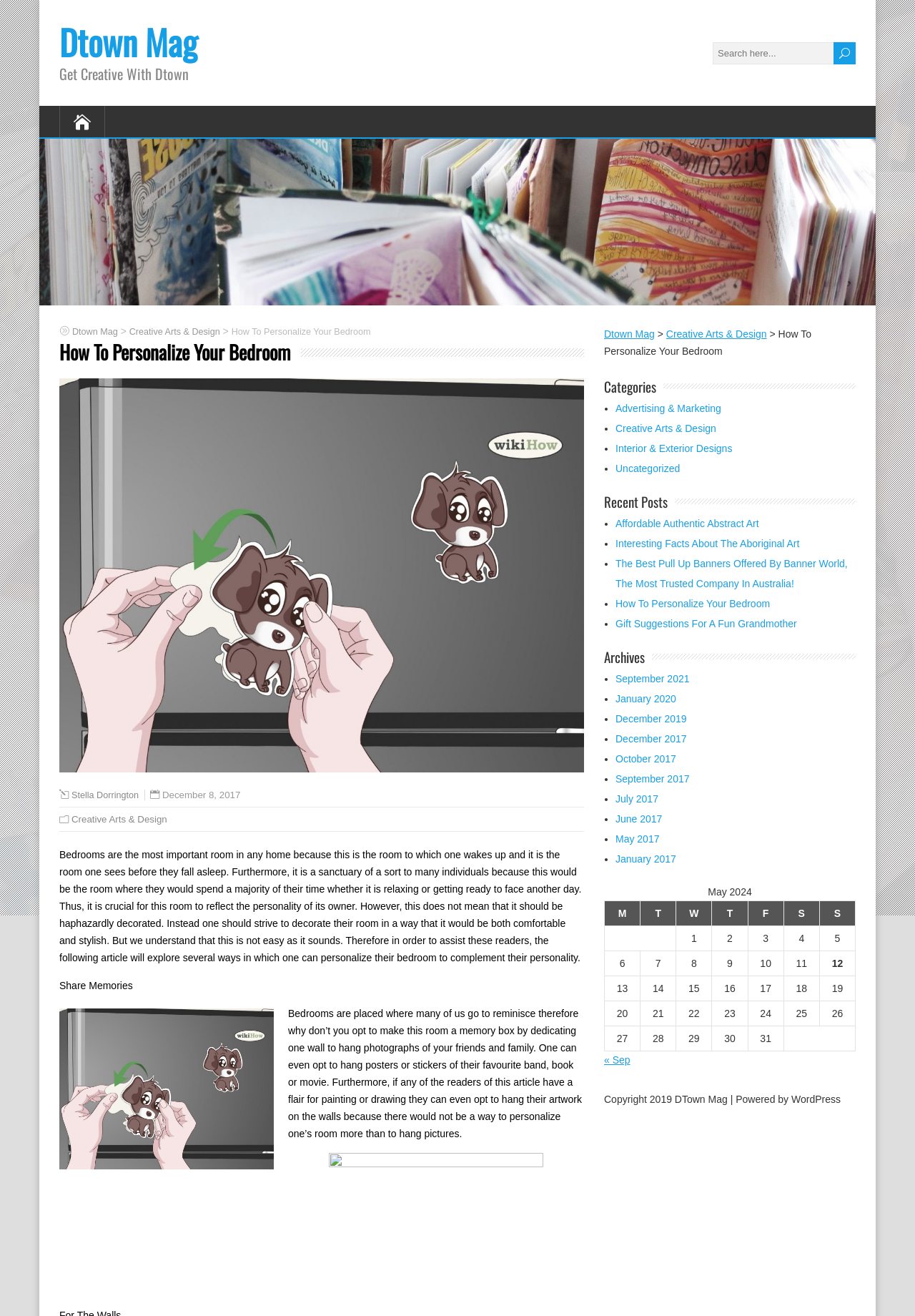Please reply to the following question using a single word or phrase: 
When was the article published?

December 8, 2017